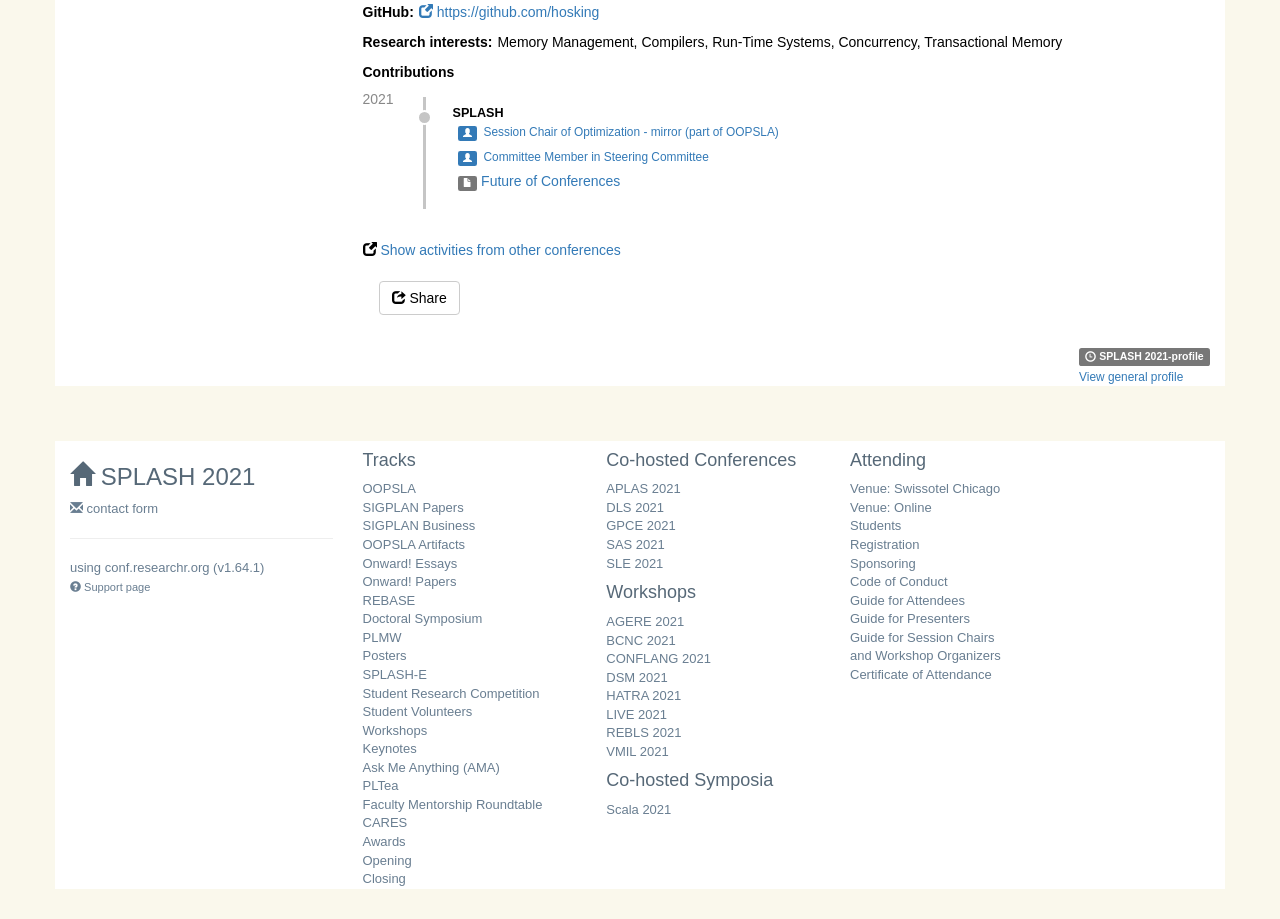Bounding box coordinates are specified in the format (top-left x, top-left y, bottom-right x, bottom-right y). All values are floating point numbers bounded between 0 and 1. Please provide the bounding box coordinate of the region this sentence describes: Ask Me Anything (AMA)

[0.283, 0.827, 0.39, 0.843]